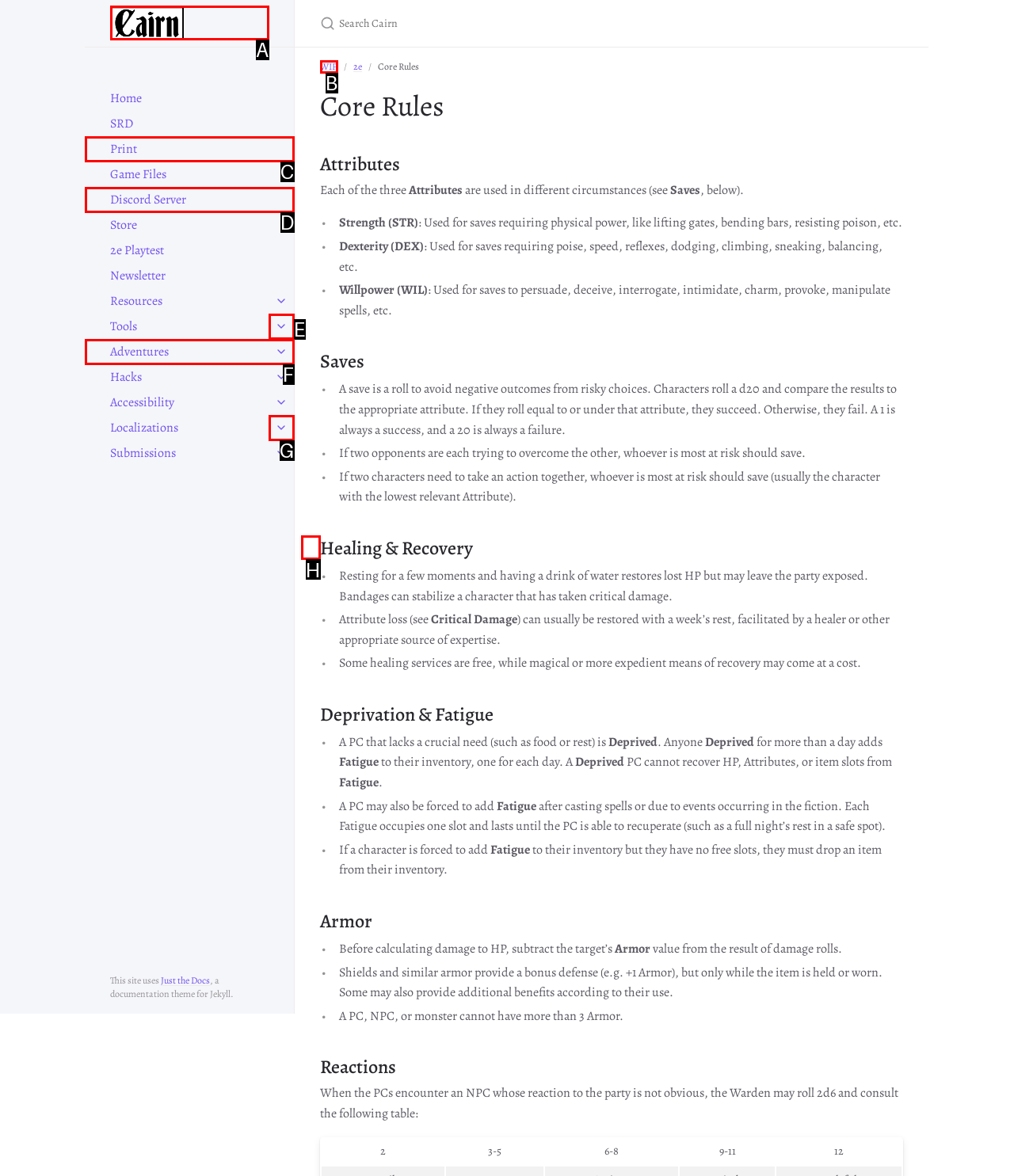Which option should be clicked to complete this task: Click the 'Cairn' logo
Reply with the letter of the correct choice from the given choices.

A